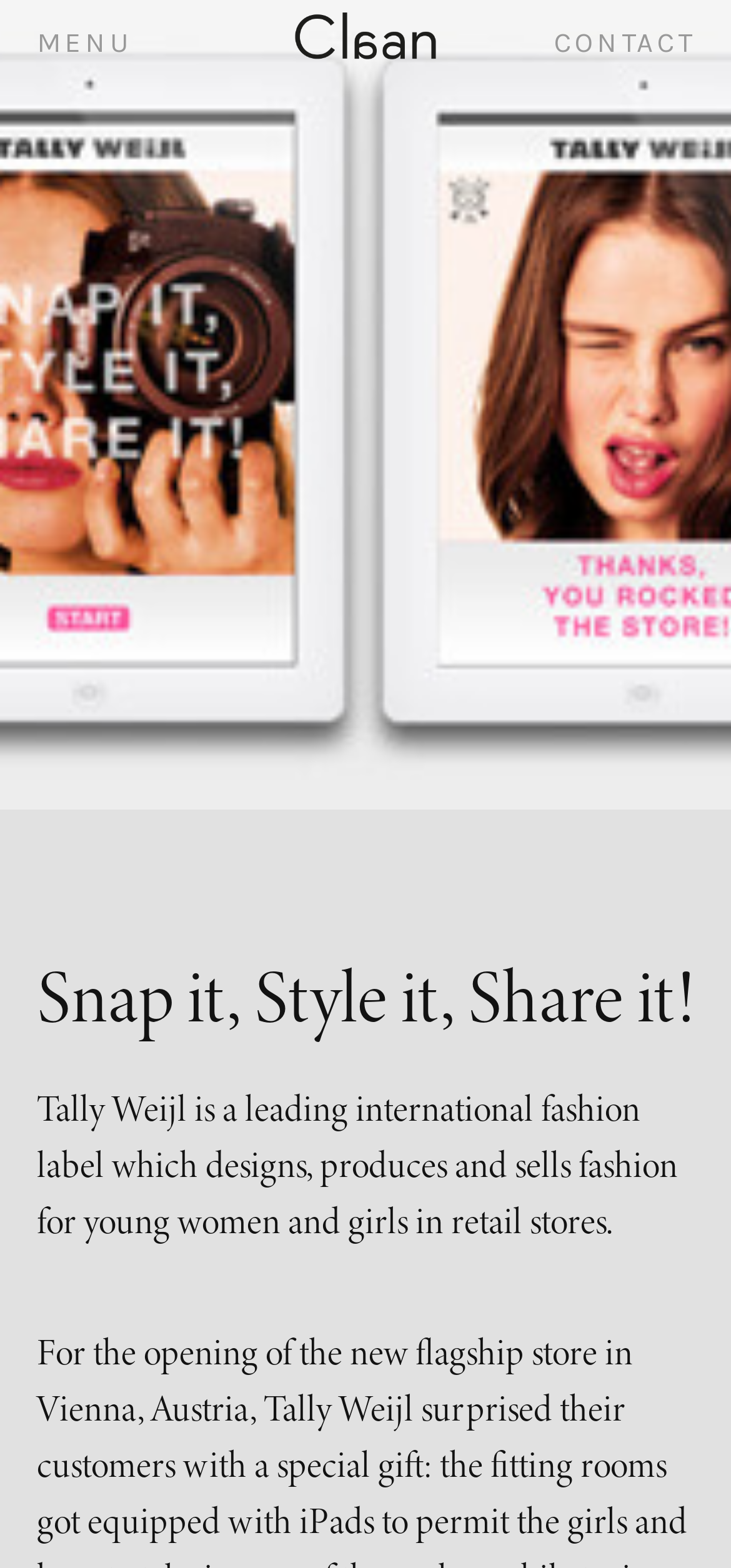Respond with a single word or phrase to the following question:
How many menu items are there?

9